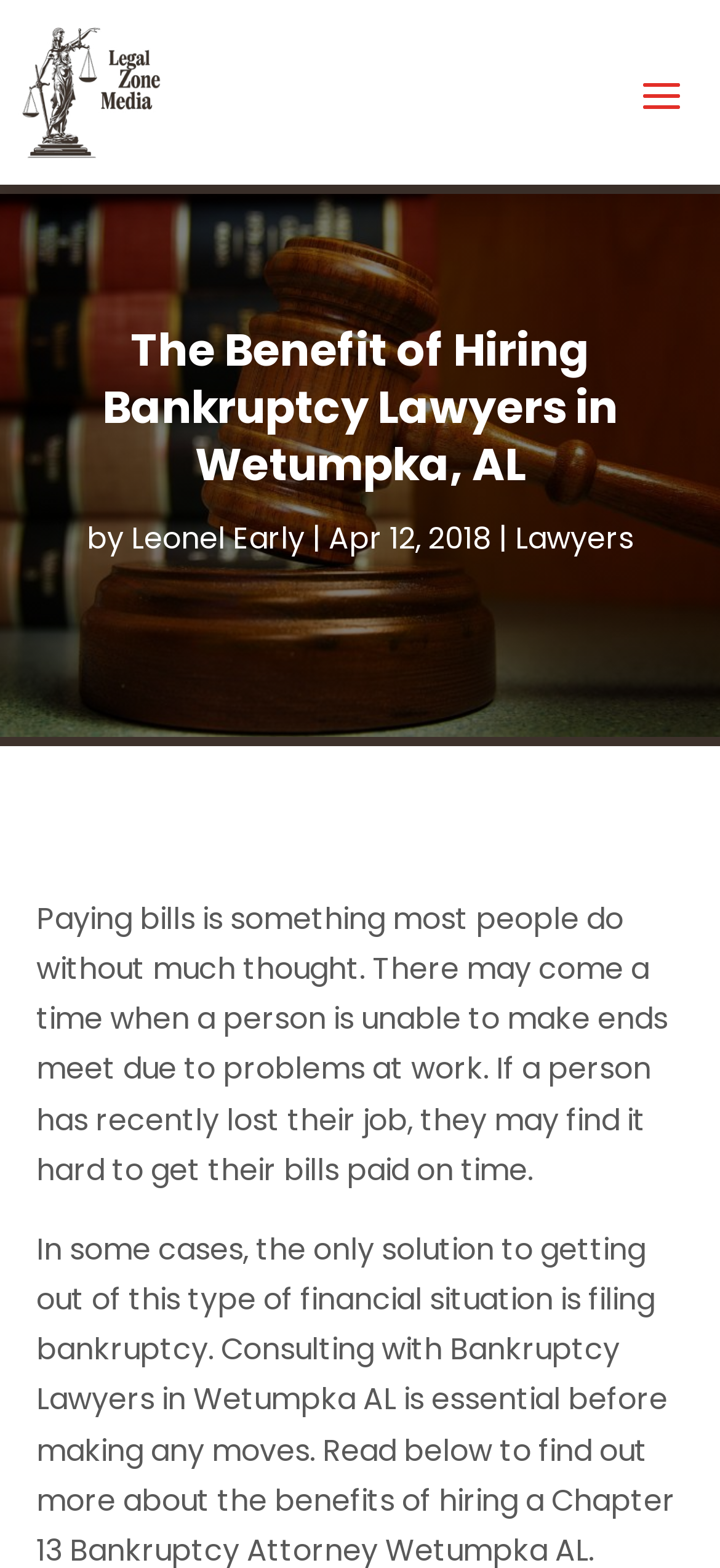Provide a one-word or short-phrase answer to the question:
What is the date of the article?

Apr 12, 2018